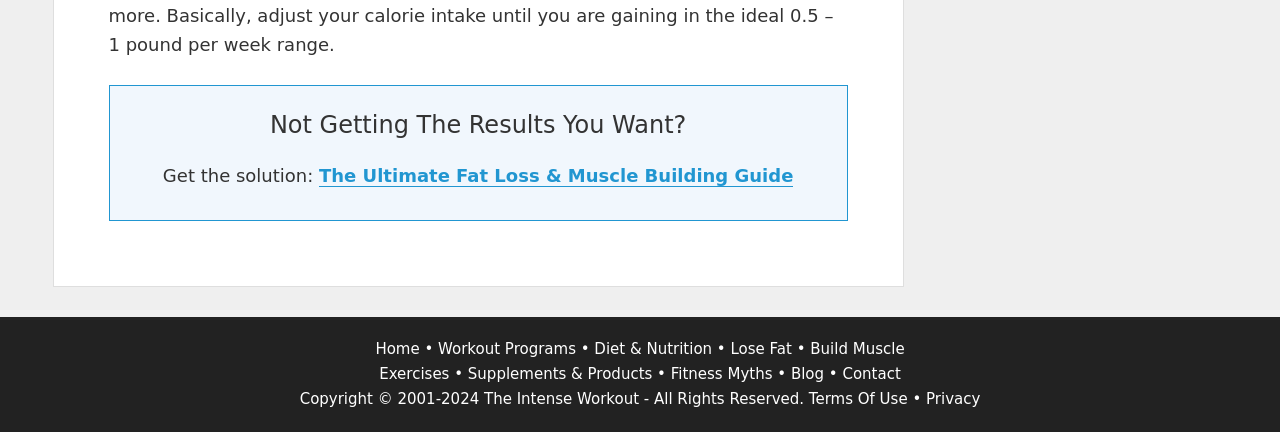Please examine the image and answer the question with a detailed explanation:
What is the title of the first section?

The first section of the webpage has a static text element with the title 'Not Getting The Results You Want?' which is located at the top of the page with a bounding box coordinate of [0.211, 0.257, 0.536, 0.322].